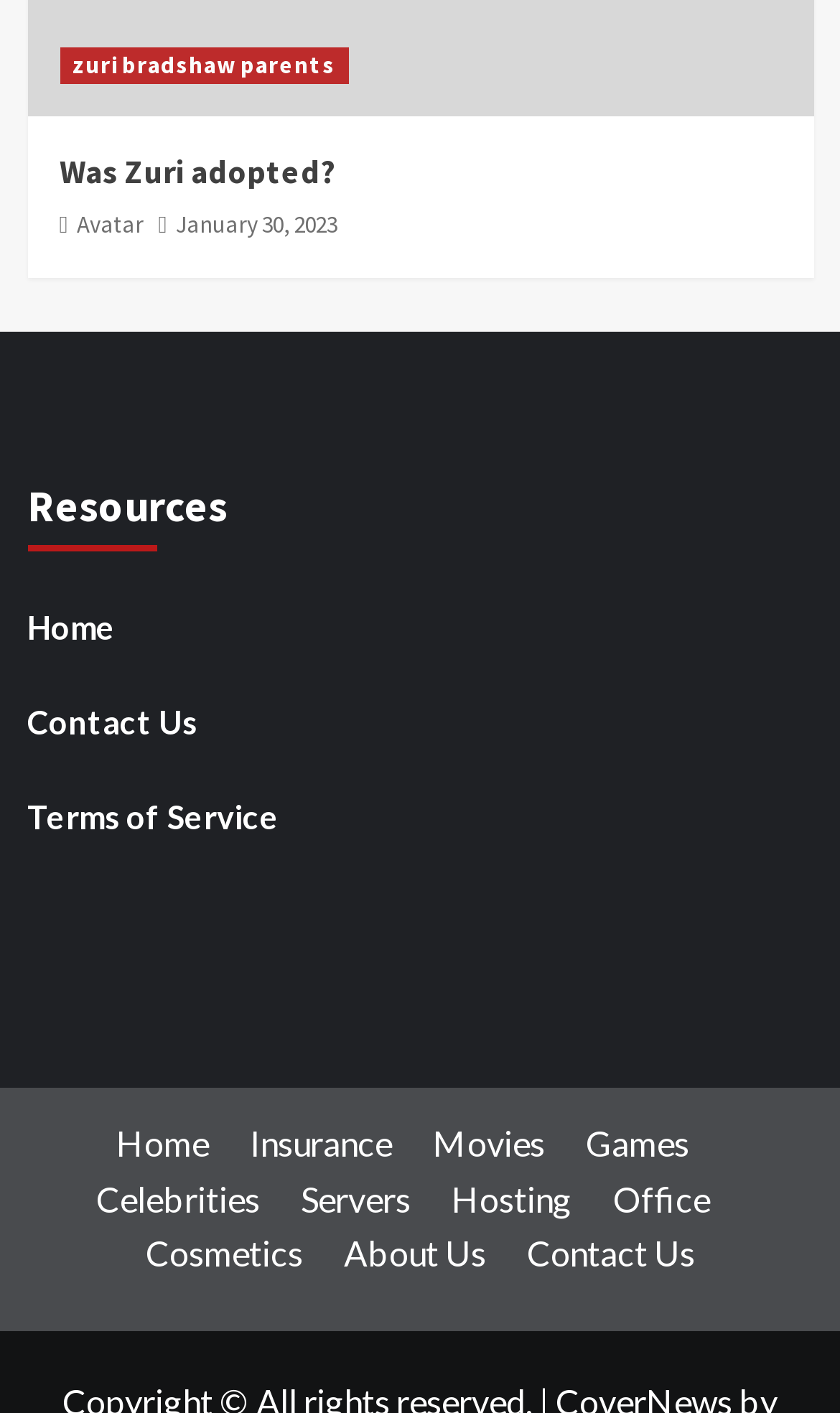From the element description January 30, 2023, predict the bounding box coordinates of the UI element. The coordinates must be specified in the format (top-left x, top-left y, bottom-right x, bottom-right y) and should be within the 0 to 1 range.

[0.209, 0.147, 0.401, 0.169]